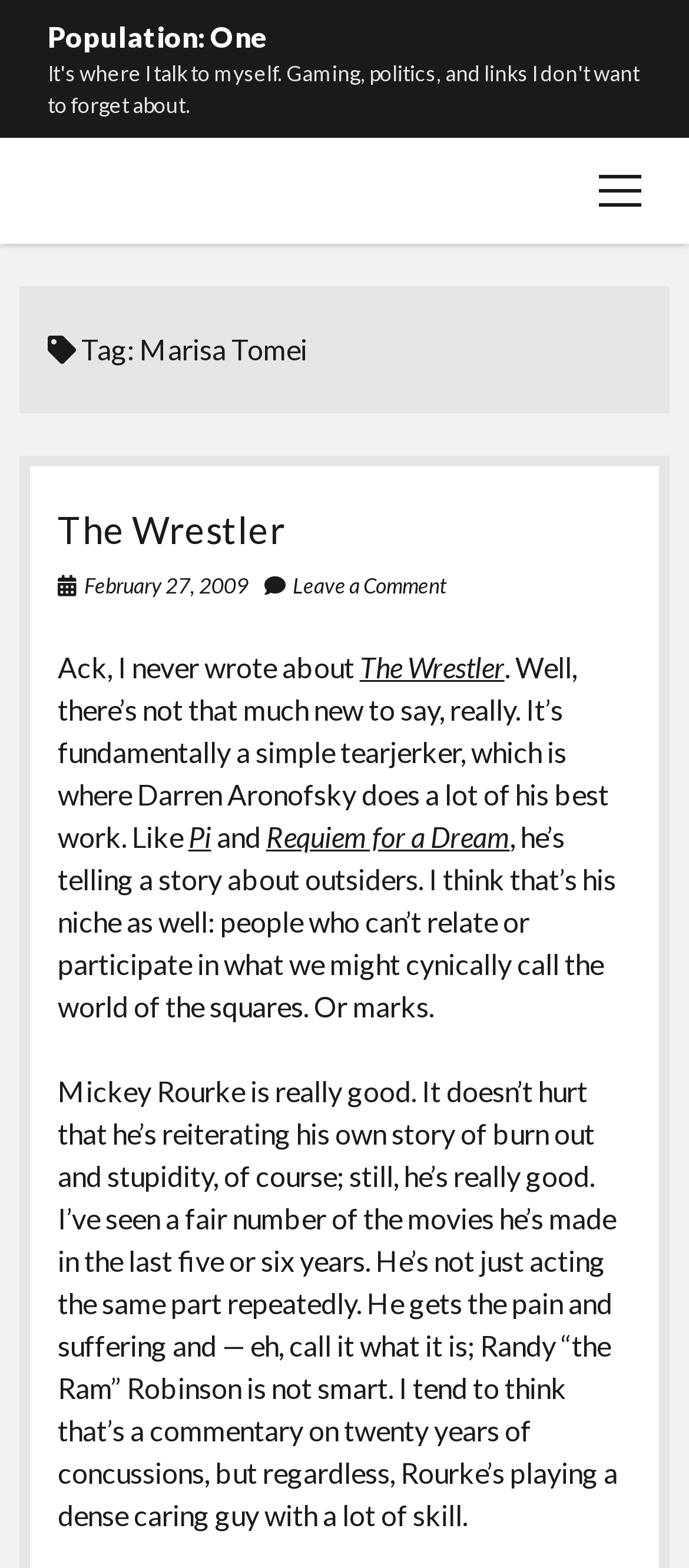Identify the bounding box coordinates of the specific part of the webpage to click to complete this instruction: "Explore genital dermatology".

None